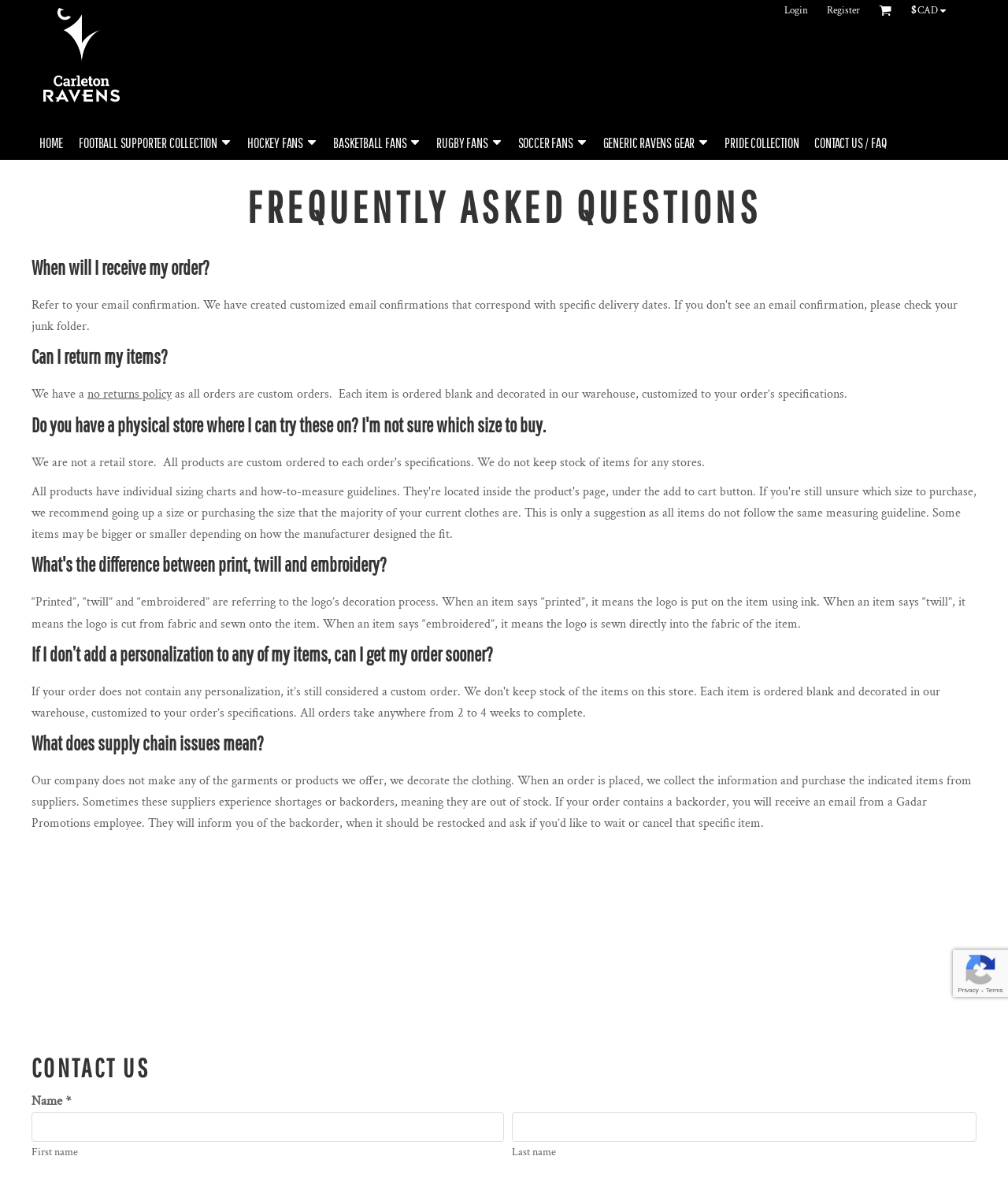Create an elaborate caption that covers all aspects of the webpage.

This webpage appears to be an FAQ and contact page for a online store selling Carleton Ravens merchandise. At the top of the page, there is a navigation menu with links to different categories of products, including football supporter collection, hockey fans, basketball fans, and more. Below the navigation menu, there is a heading "FREQUENTLY ASKED QUESTIONS" followed by a series of questions and answers. The questions include "When will I receive my order?", "Can I return my items?", and "What's the difference between print, twill and embroidery?". 

To the right of the FAQ section, there is a contact form with fields for name, first name, and last name, as well as two text boxes. Above the contact form, there is a heading "CONTACT US". 

At the very top of the page, there is a logo of Carleton Ravens, and next to it, there are links to "Login" and "Register". There is also a currency indicator showing the Canadian dollar. 

The overall layout of the page is organized, with clear headings and concise text. The FAQ section is easy to read and understand, and the contact form is prominently displayed.